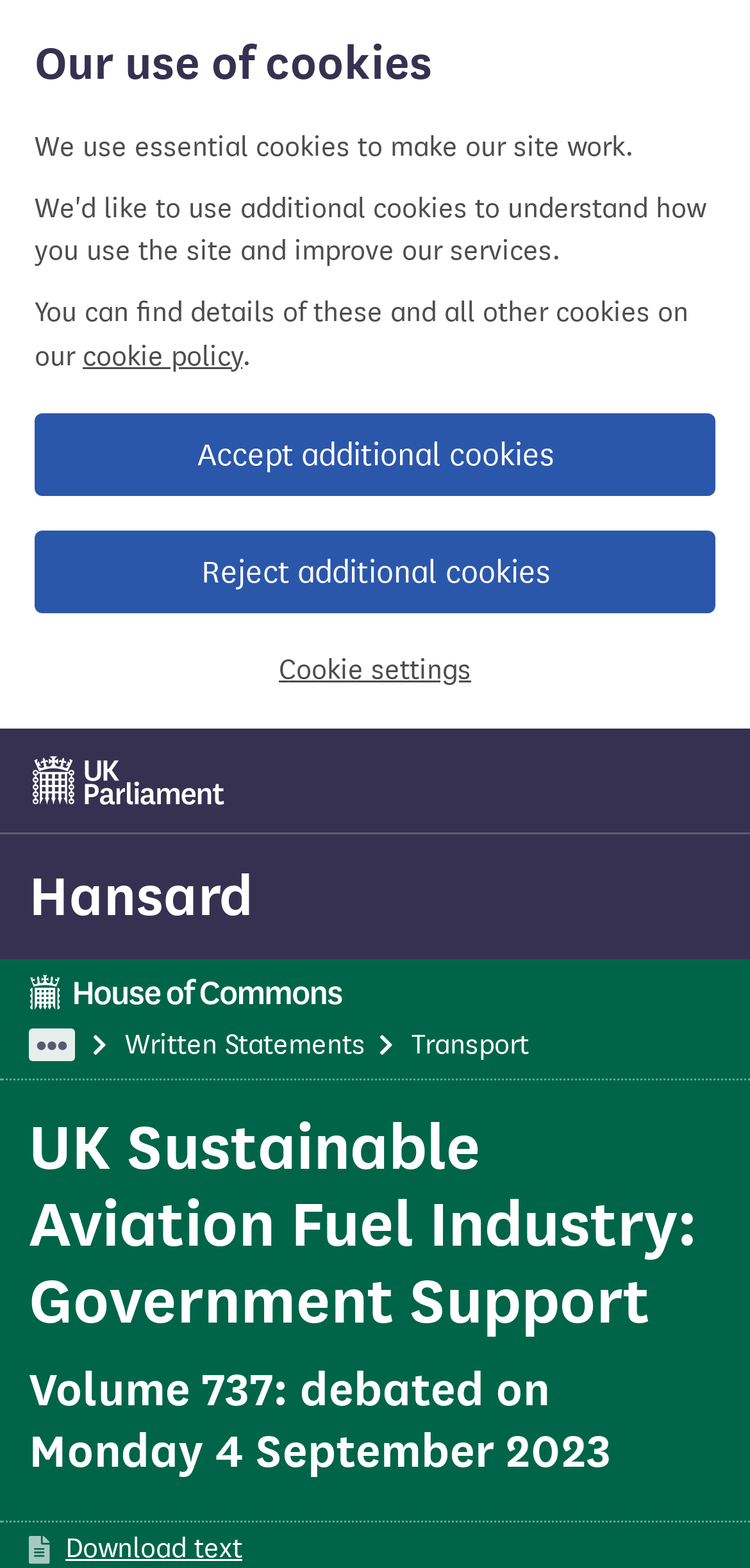Determine the bounding box for the described HTML element: "Accept additional cookies". Ensure the coordinates are four float numbers between 0 and 1 in the format [left, top, right, bottom].

[0.046, 0.264, 0.954, 0.316]